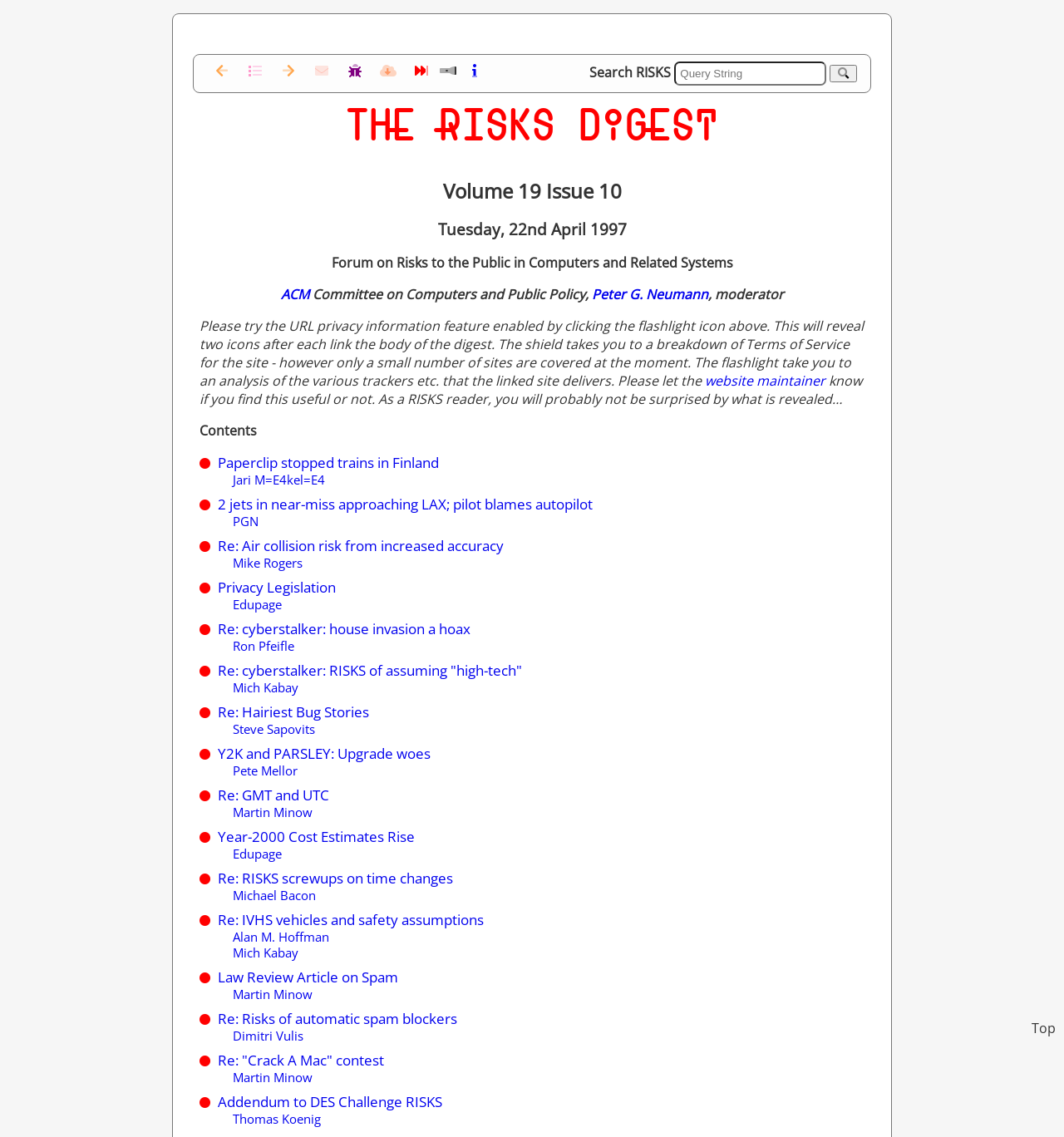Reply to the question below using a single word or brief phrase:
How many description list terms are there in the webpage?

24